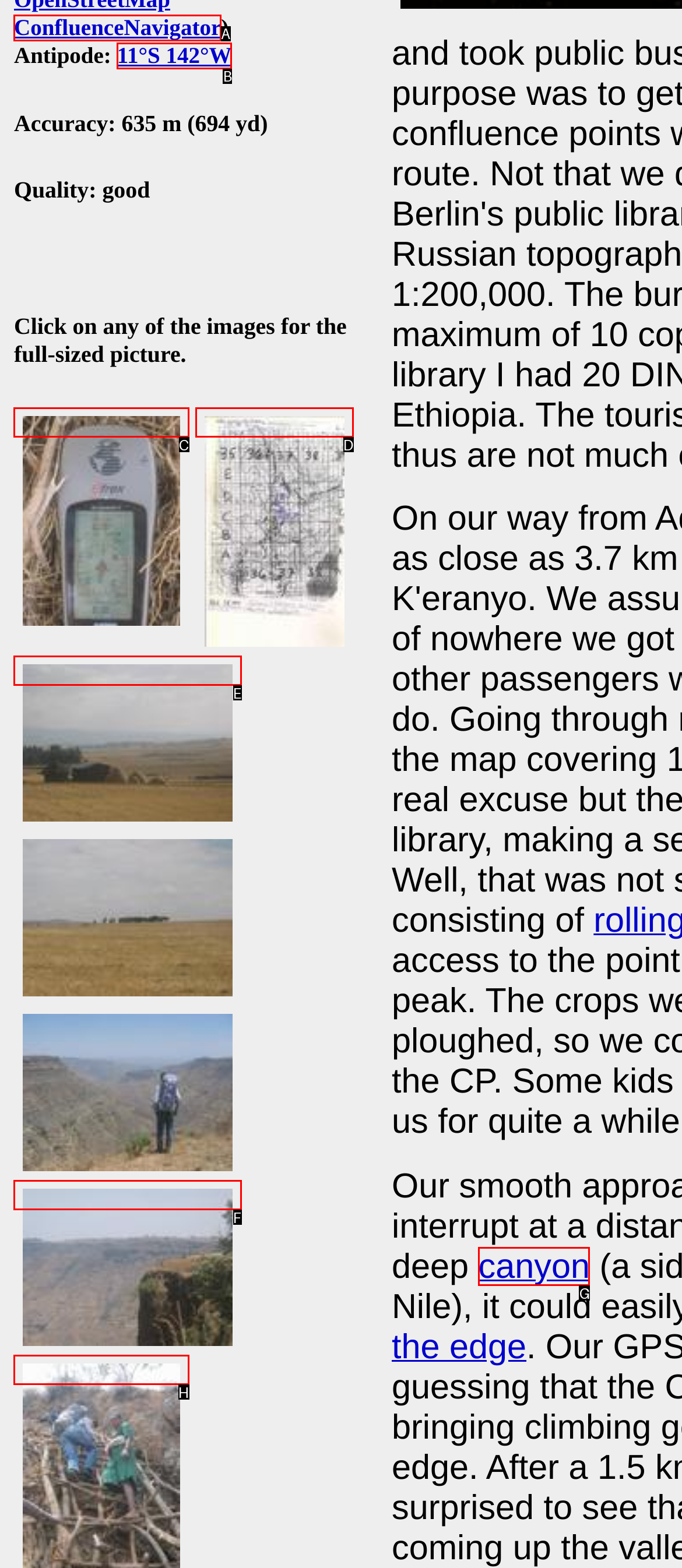Select the letter of the HTML element that best fits the description: ConfluenceNavigator
Answer with the corresponding letter from the provided choices.

A